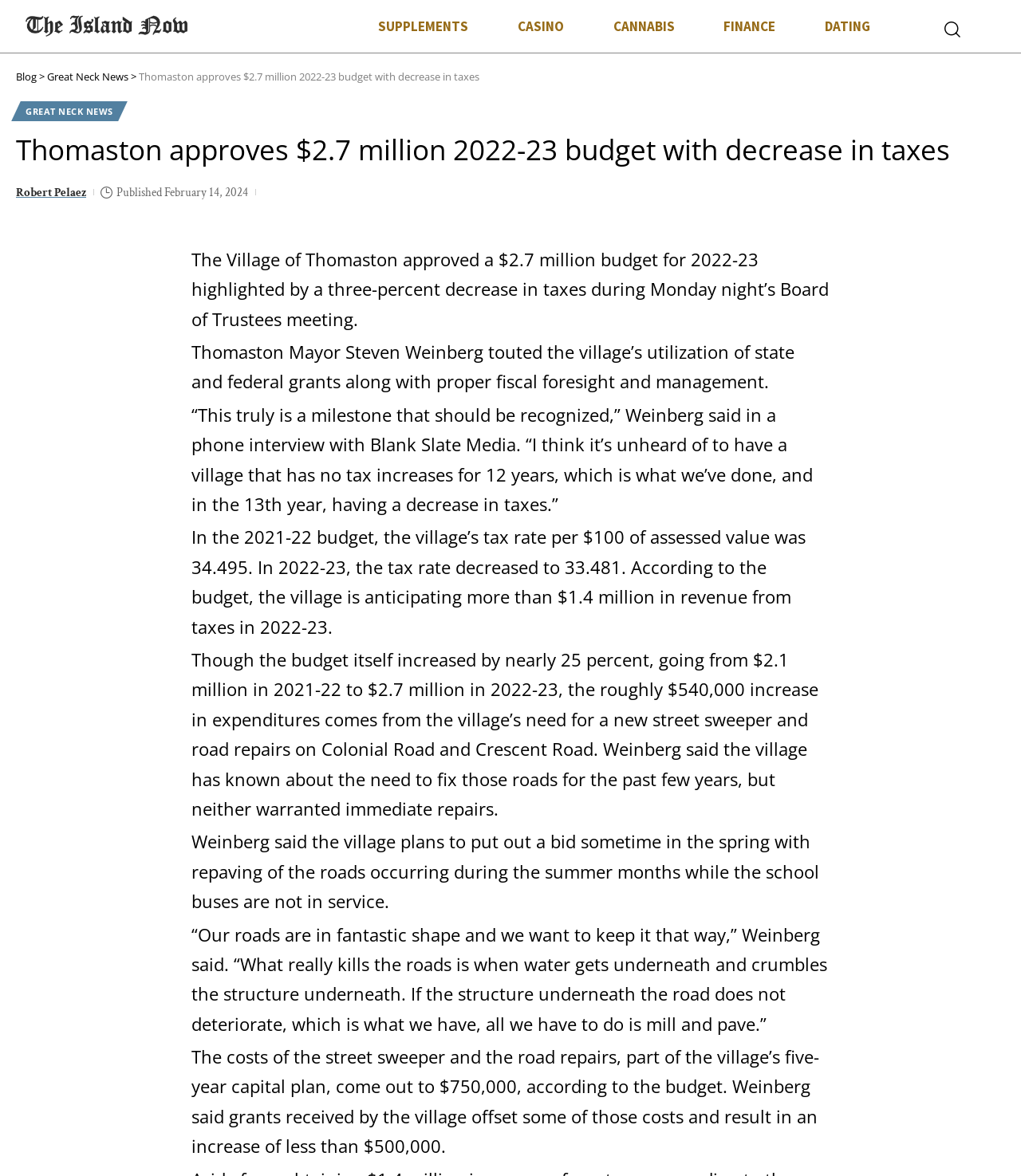Find and generate the main title of the webpage.

Thomaston approves $2.7 million 2022-23 budget with decrease in taxes